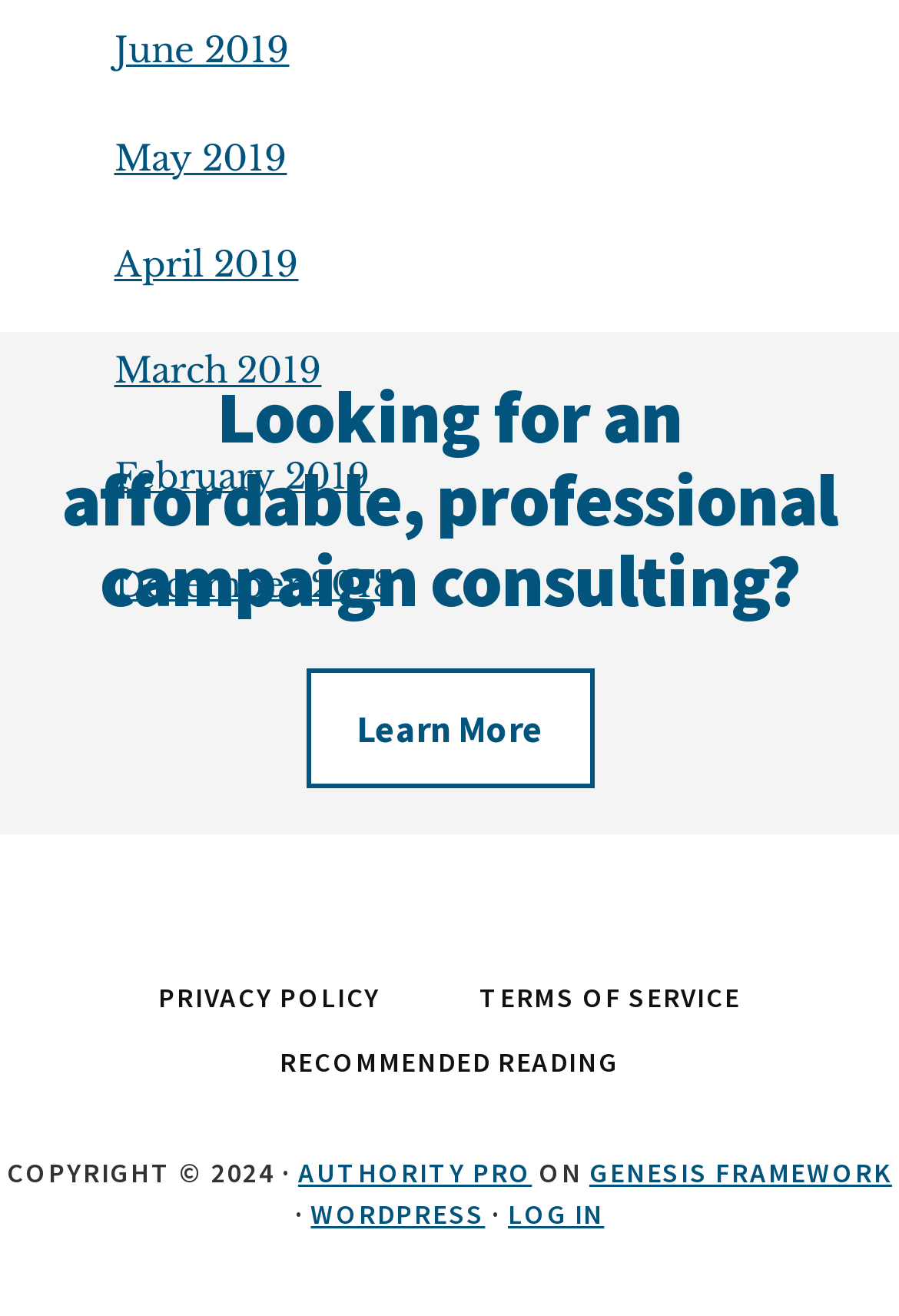Provide the bounding box coordinates of the UI element this sentence describes: "WordPress".

[0.346, 0.909, 0.54, 0.935]